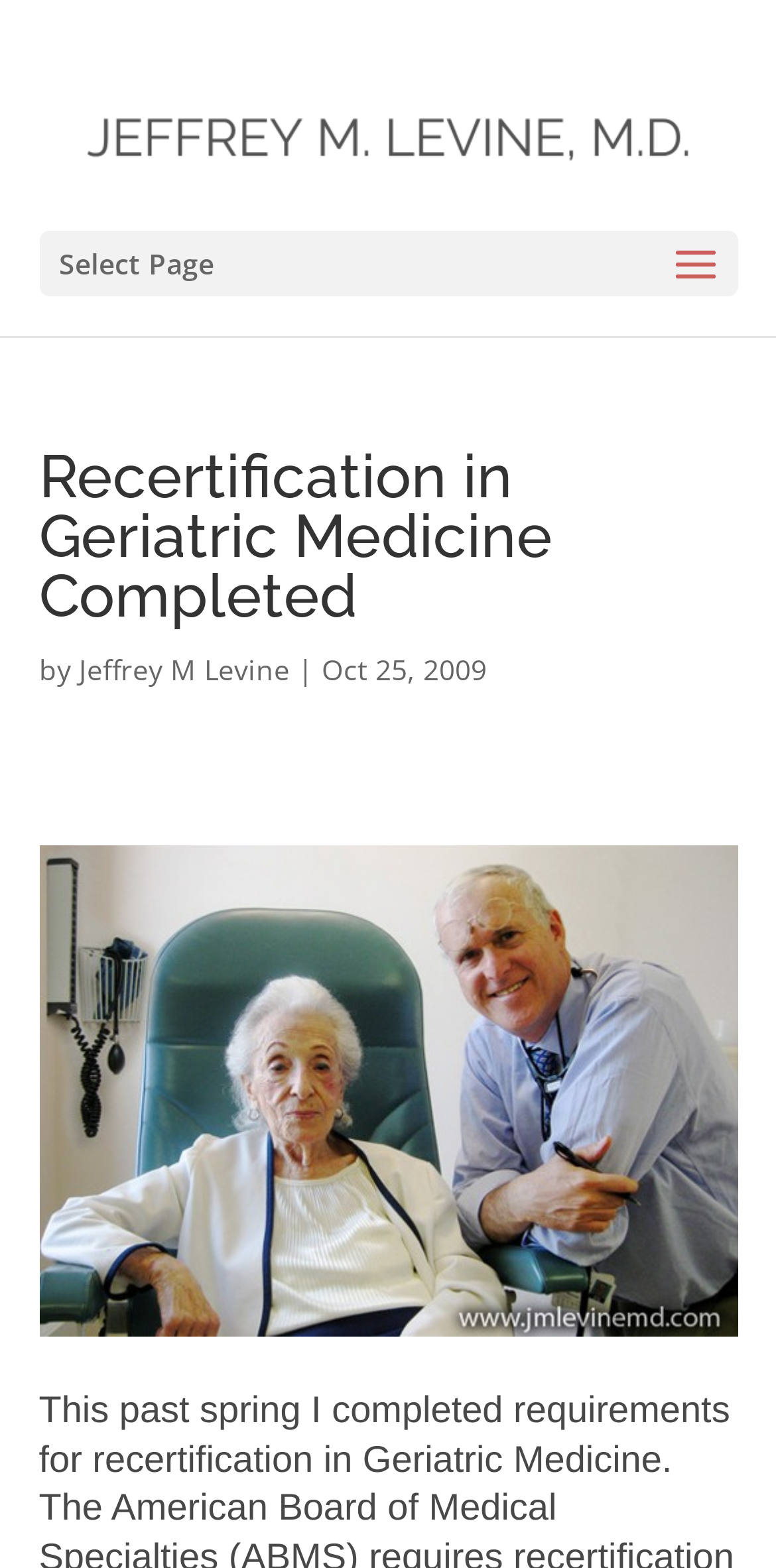Answer the question below with a single word or a brief phrase: 
What organization requires recertification every ten years?

American Board of Medical Specialties